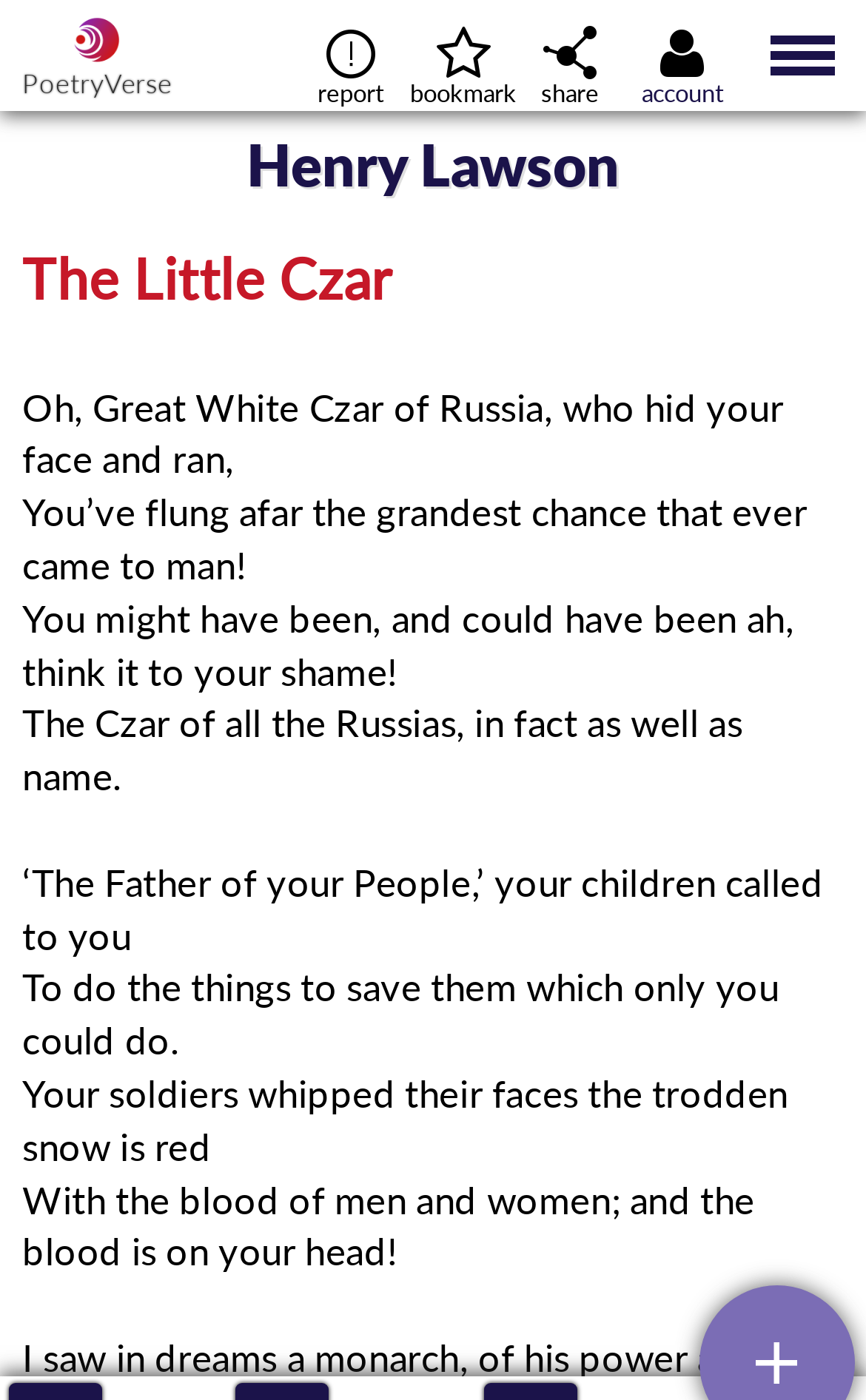Determine the bounding box coordinates for the UI element matching this description: "title="share poem"".

[0.597, 0.0, 0.718, 0.079]